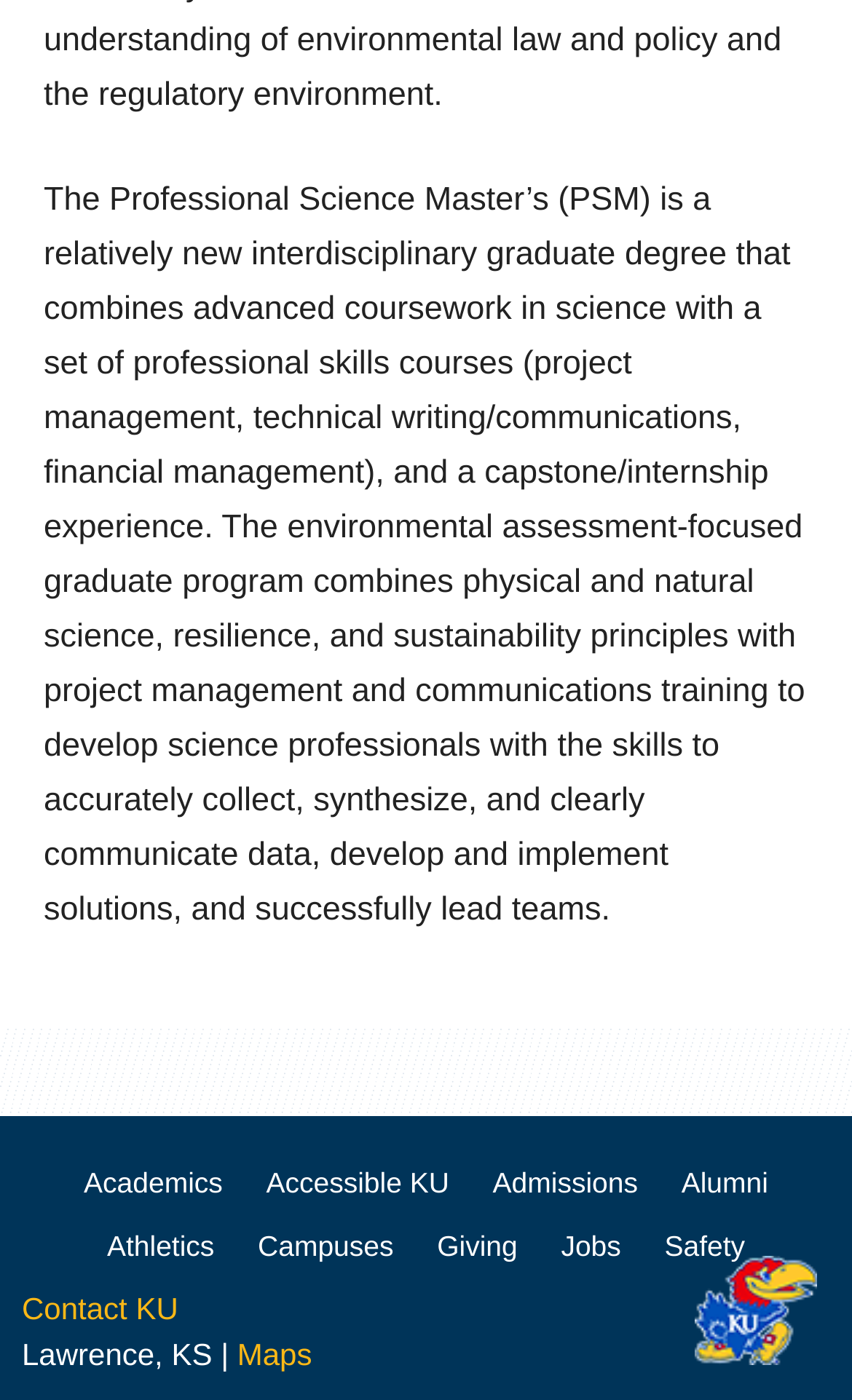Find the bounding box coordinates of the element to click in order to complete the given instruction: "go to Academics."

[0.078, 0.833, 0.282, 0.856]